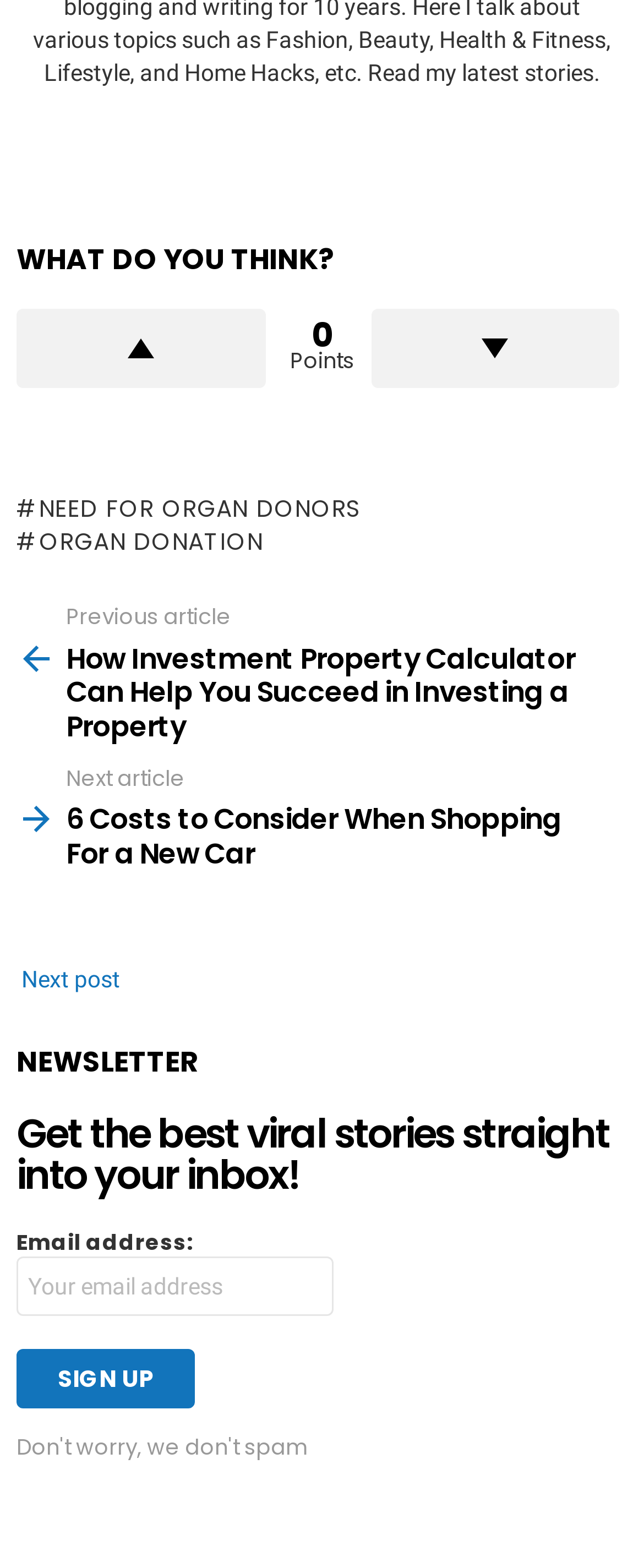What is the function of the ' Upvote' link?
Answer with a single word or phrase, using the screenshot for reference.

Upvote